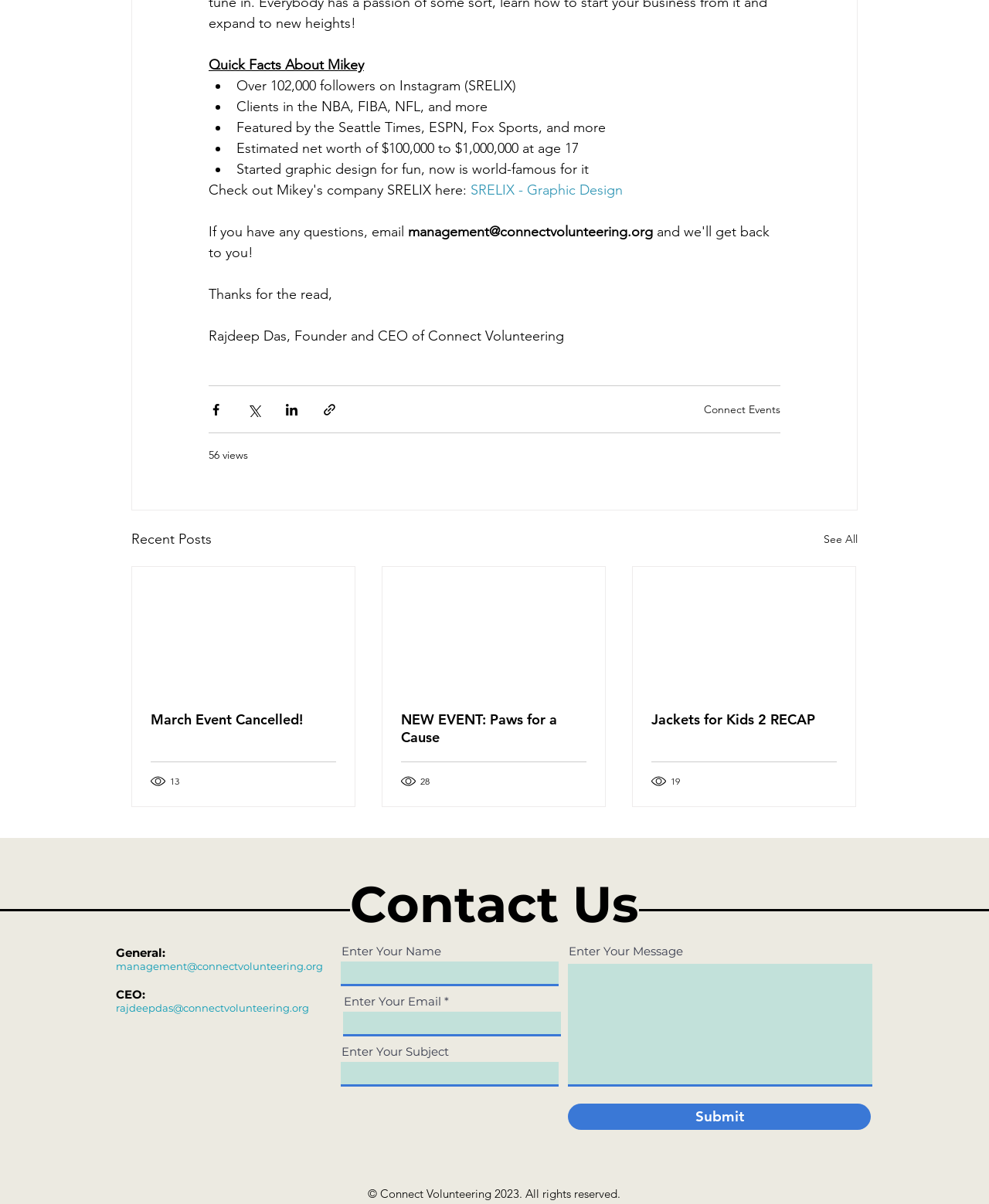Highlight the bounding box coordinates of the element that should be clicked to carry out the following instruction: "Click on the 'DOWNLOAD FILE' button". The coordinates must be given as four float numbers ranging from 0 to 1, i.e., [left, top, right, bottom].

None